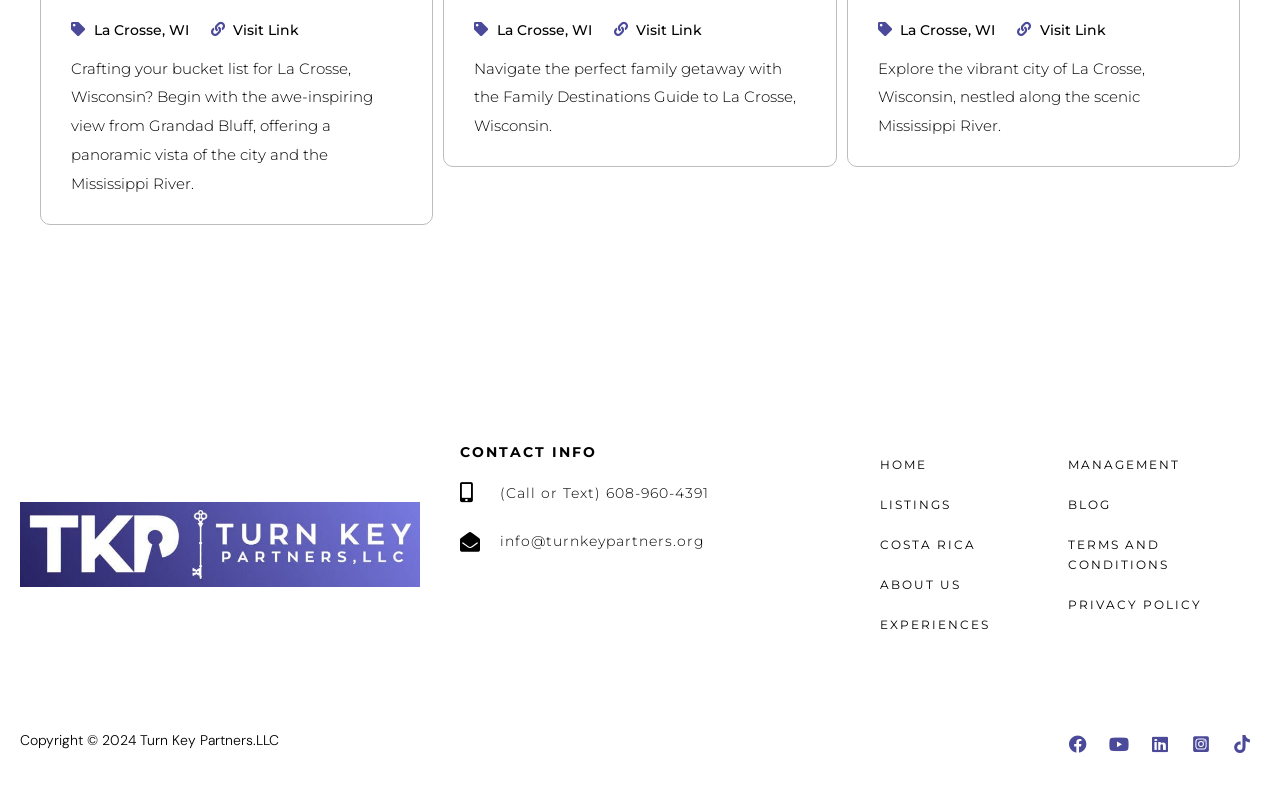Identify the bounding box coordinates of the region that needs to be clicked to carry out this instruction: "Check Facebook page". Provide these coordinates as four float numbers ranging from 0 to 1, i.e., [left, top, right, bottom].

[0.828, 0.916, 0.856, 0.962]